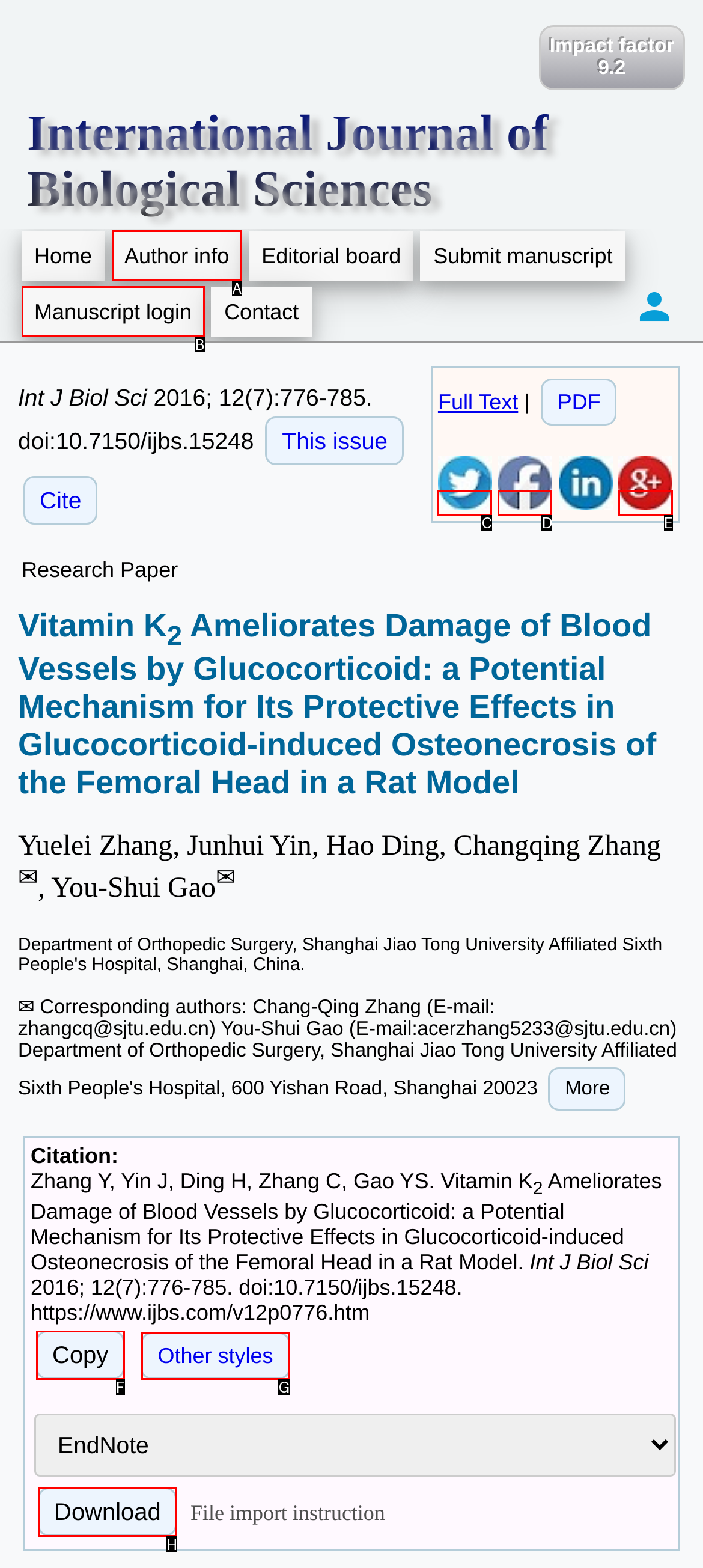Specify which HTML element I should click to complete this instruction: Click on the 'Download' button Answer with the letter of the relevant option.

H